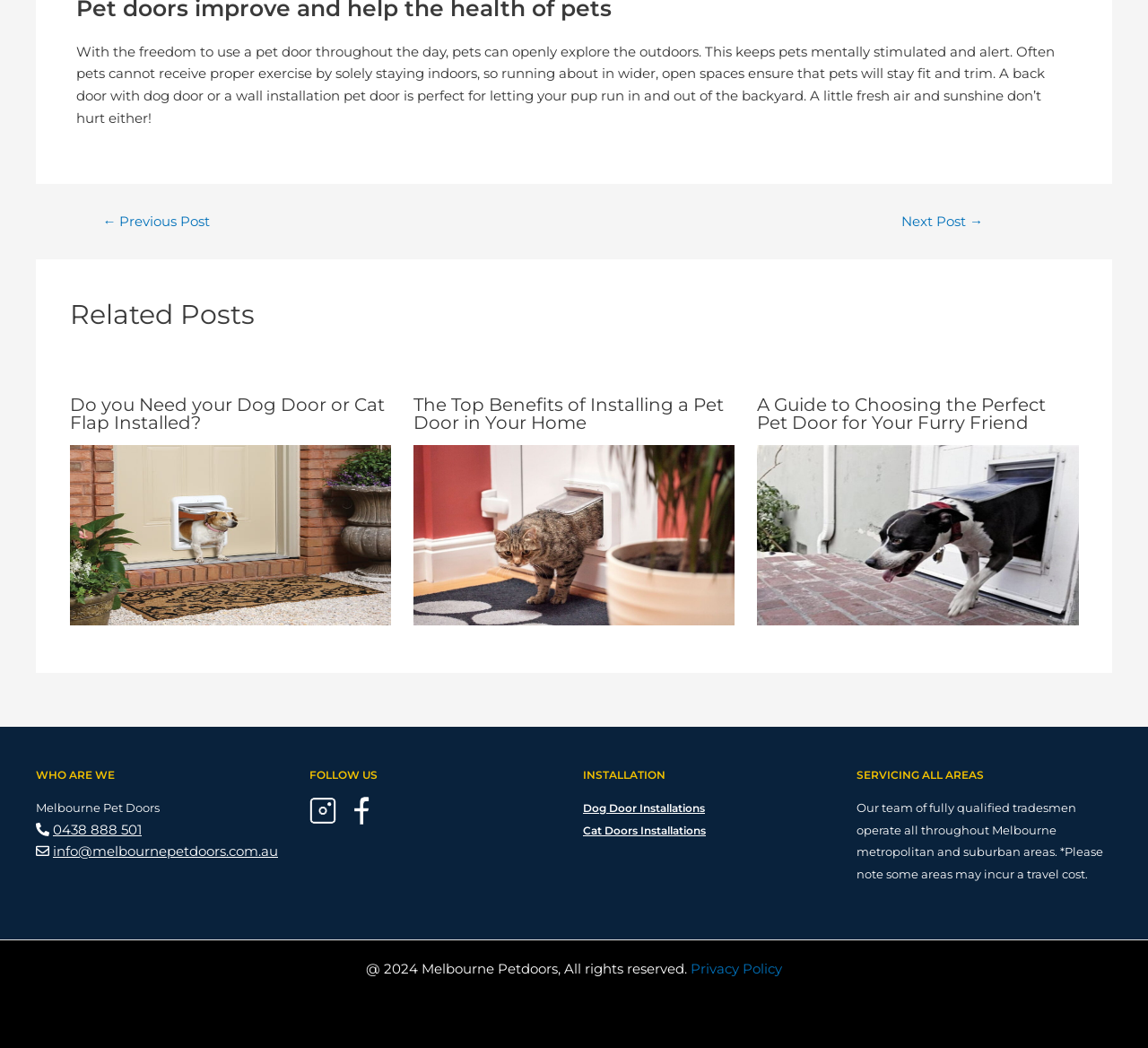What areas do they service?
Based on the image, please offer an in-depth response to the question.

According to the text in the footer section, 'Our team of fully qualified tradesmen operate all throughout Melbourne metropolitan and suburban areas.' This implies that they service Melbourne metropolitan and suburban areas.